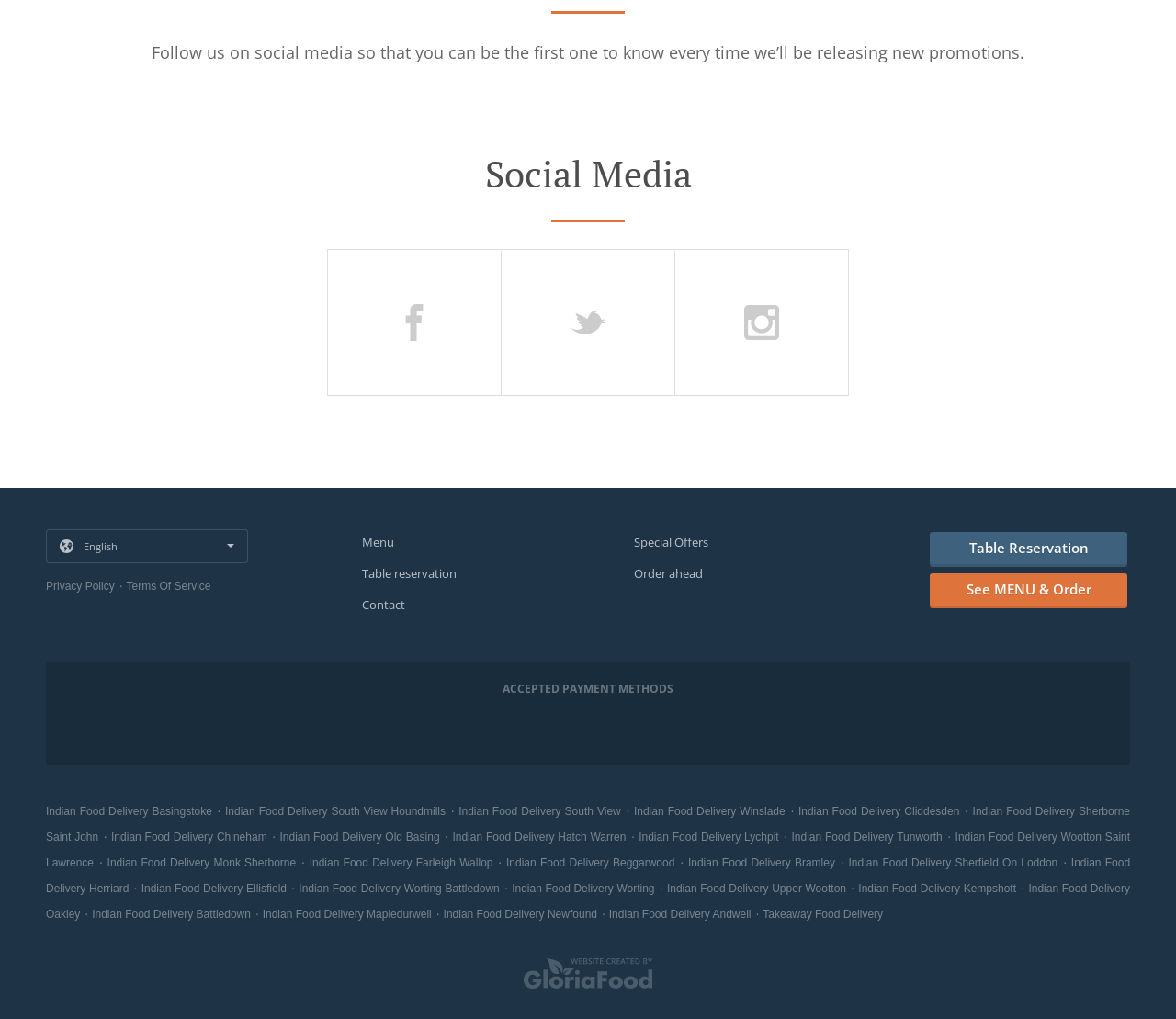What is the purpose of the button 'Table Reservation'?
Answer the question with as much detail as possible.

I inferred the purpose of the button 'Table Reservation' by its text and position on the webpage, which suggests that it is a call-to-action to make a table reservation at Agra Balti House.